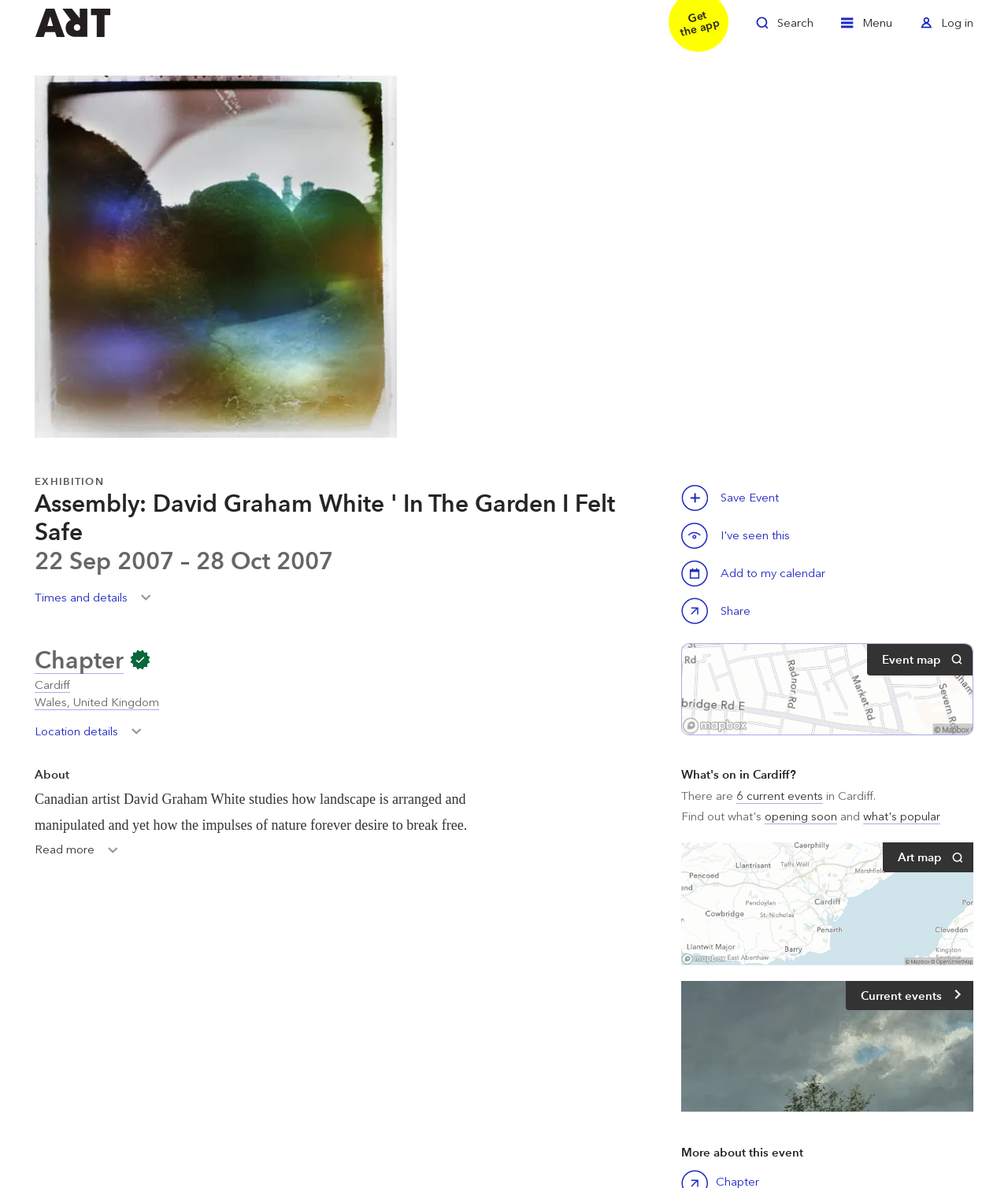What is the duration of the exhibition?
Look at the image and respond with a single word or a short phrase.

22 Sep 2007 – 28 Oct 2007